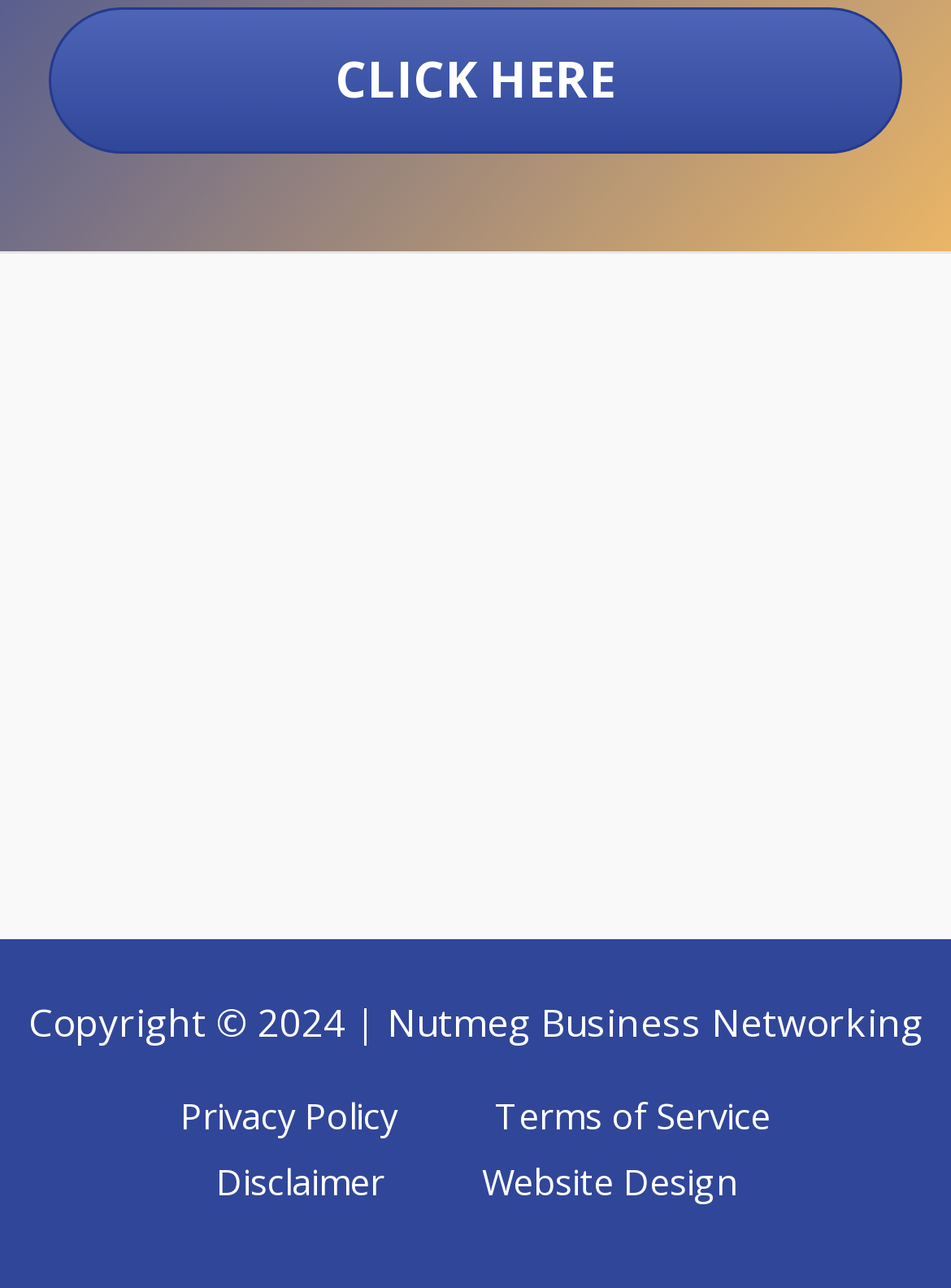Predict the bounding box coordinates for the UI element described as: "here.". The coordinates should be four float numbers between 0 and 1, presented as [left, top, right, bottom].

None